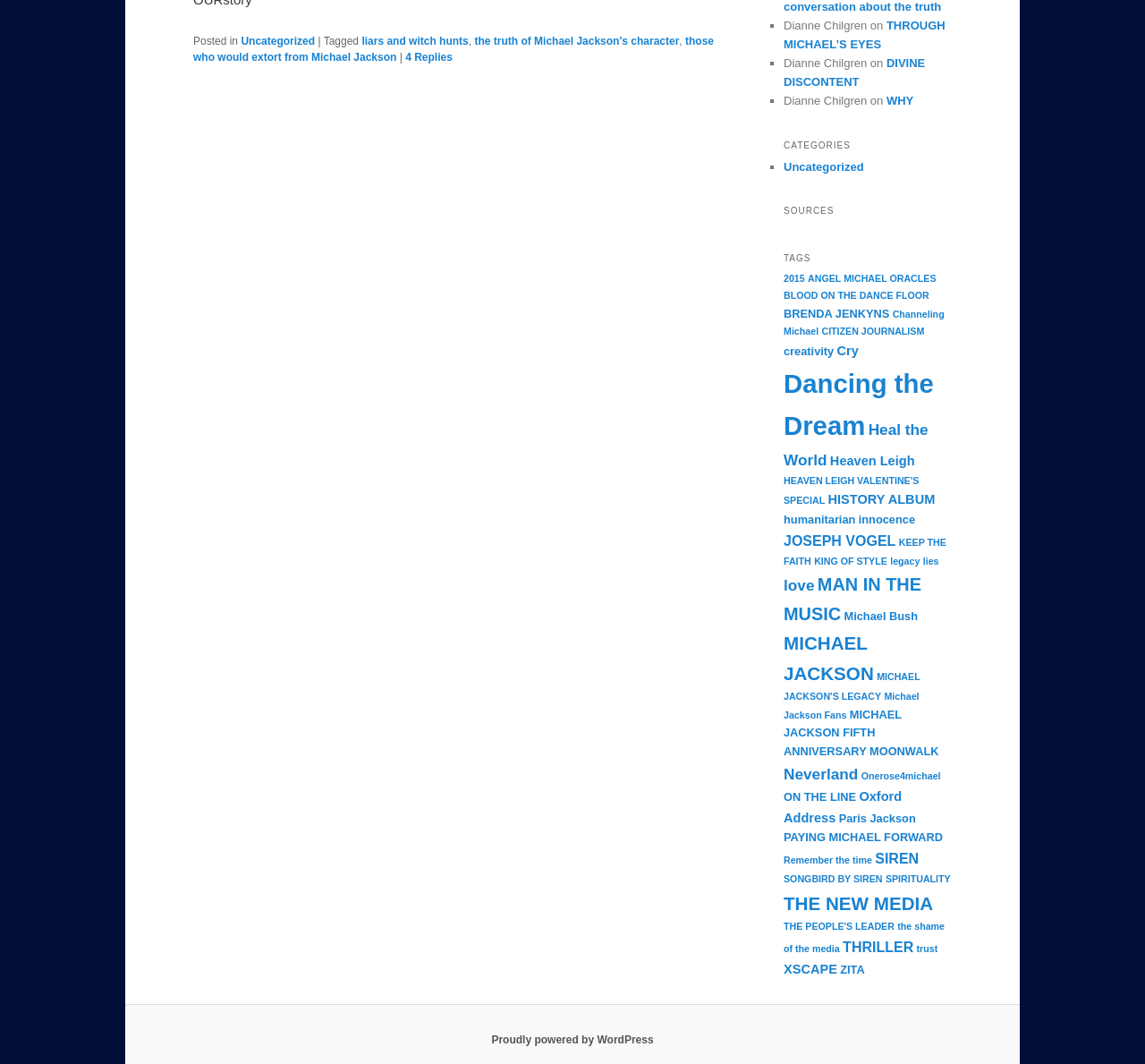Given the element description "52% of Symptothermal Method users" in the screenshot, predict the bounding box coordinates of that UI element.

None